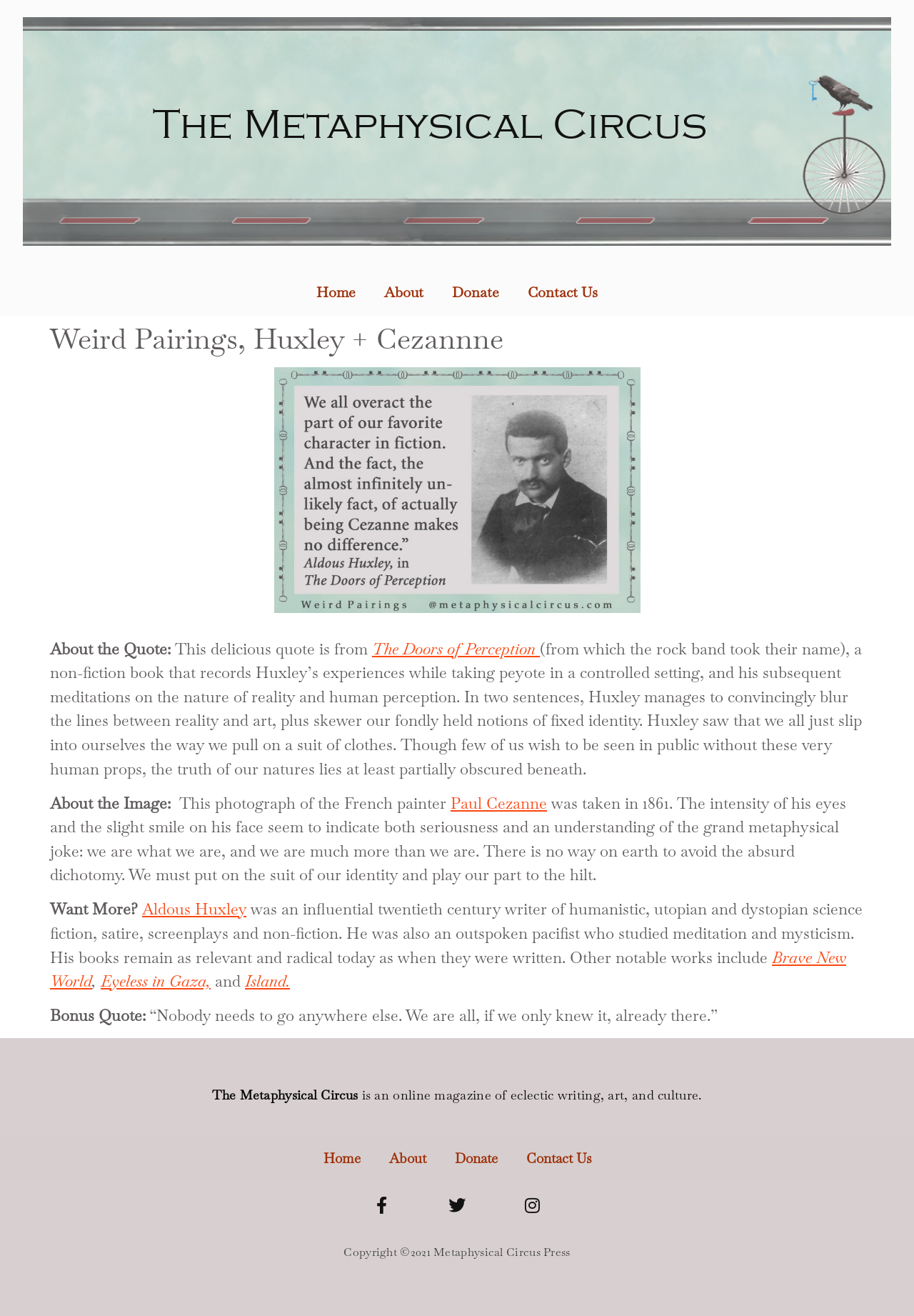Determine the bounding box coordinates of the area to click in order to meet this instruction: "Call 1300 498 268".

None